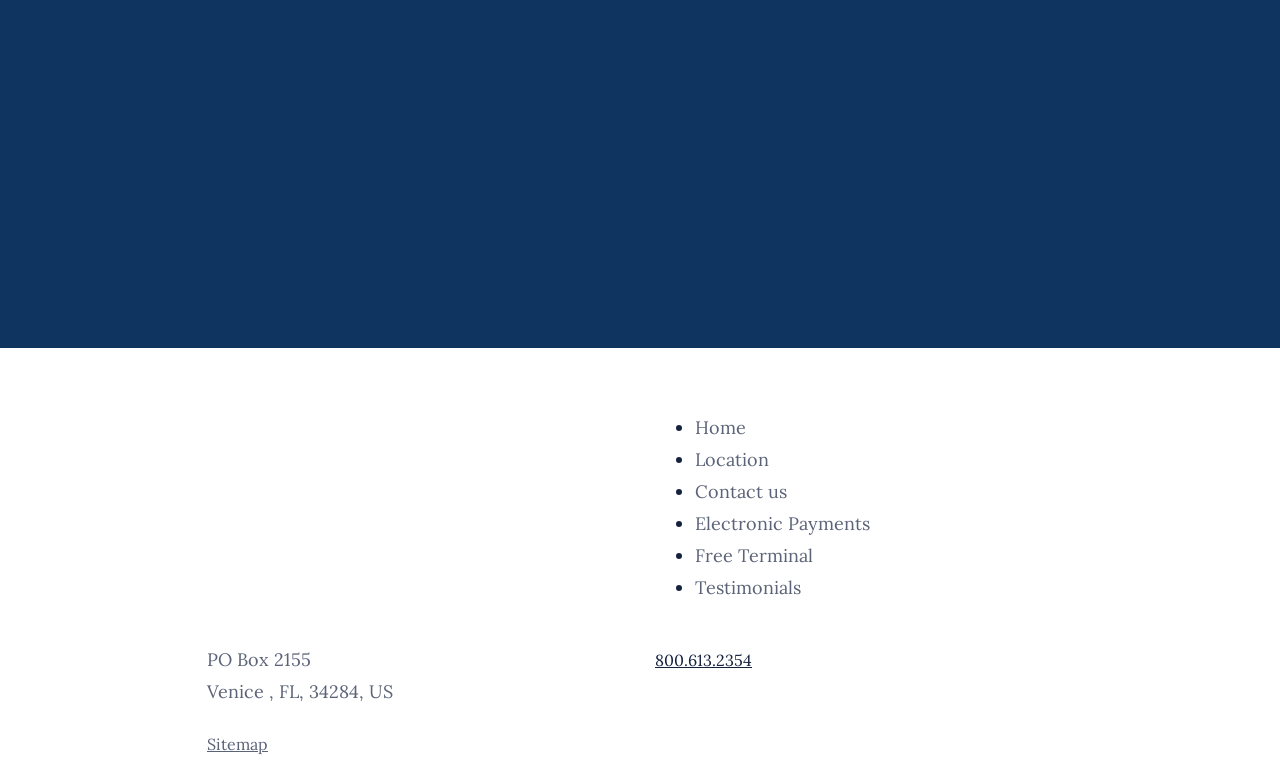What is the company's guarantee?
Use the information from the image to give a detailed answer to the question.

The company's guarantee is mentioned in the paragraph at the top of the page, which states 'We'll be there to meet or beat any competitor's similar offer for the same services, including processing. Meet or beat guaranteed.'